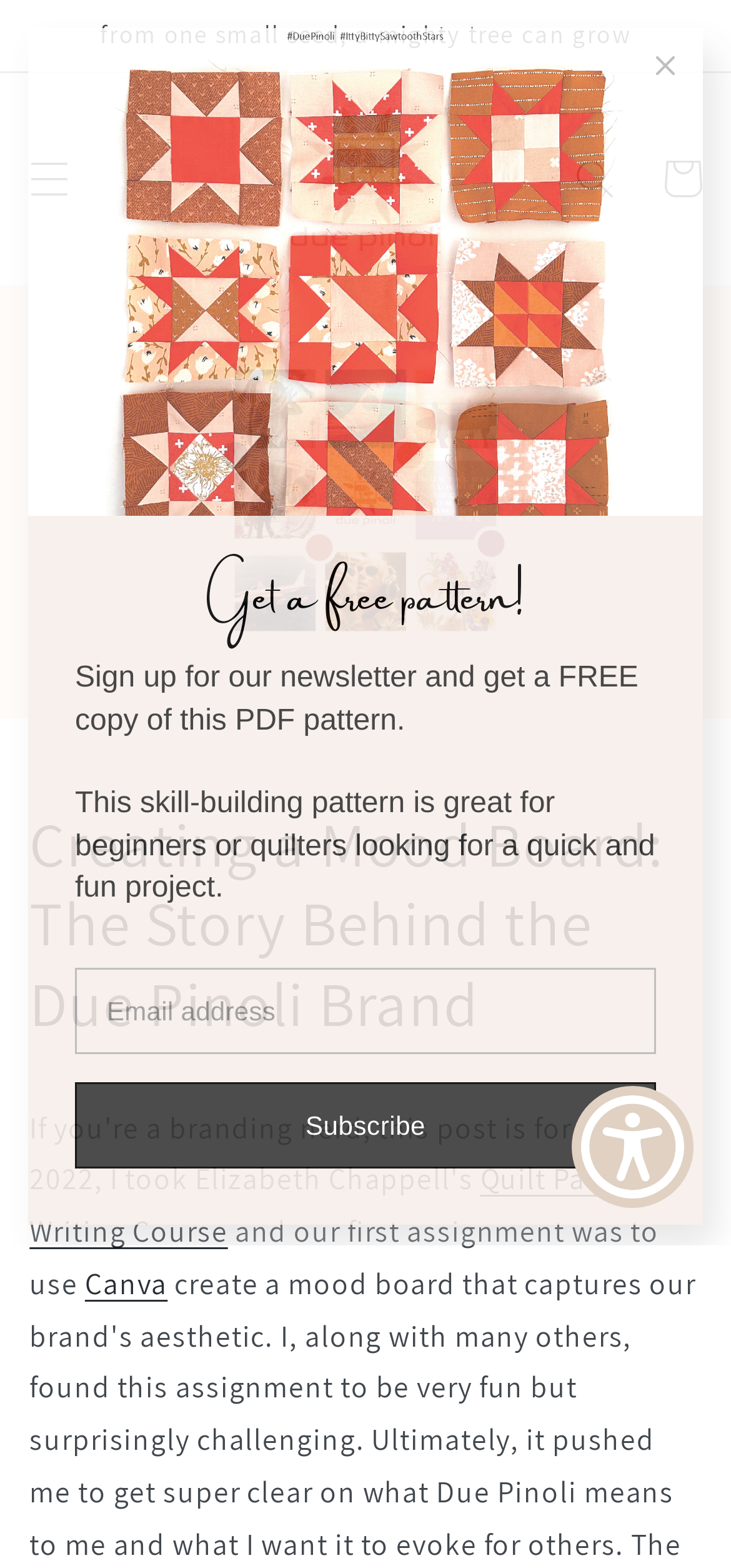Analyze the image and deliver a detailed answer to the question: What is the tool used for creating a mood board?

The tool used for creating a mood board is mentioned in the main content area, where it is written as 'Canva'. It is likely a design or graphic tool used for creating visual content like mood boards.